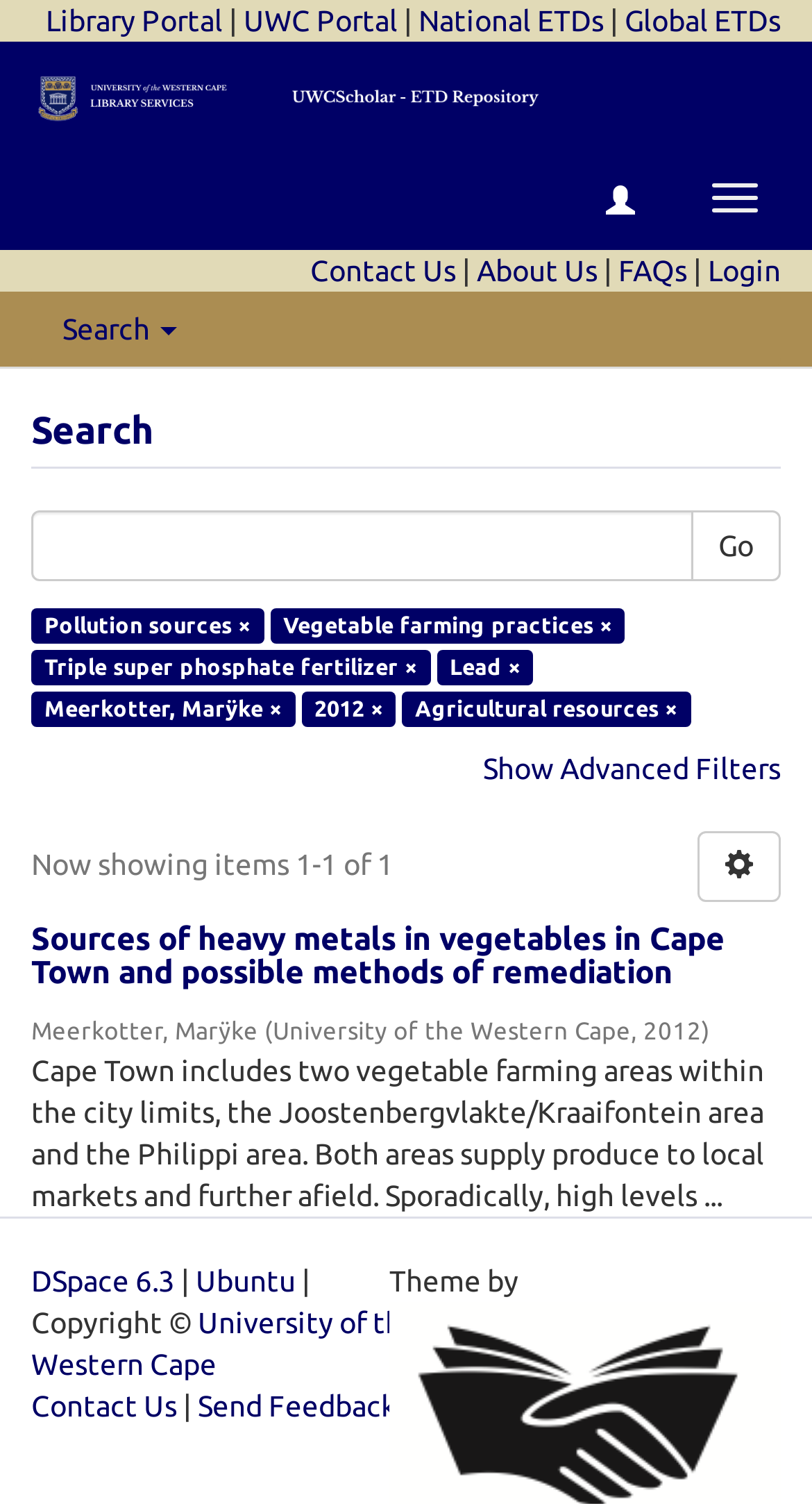Please give a succinct answer to the question in one word or phrase:
What is the name of the portal?

Library Portal